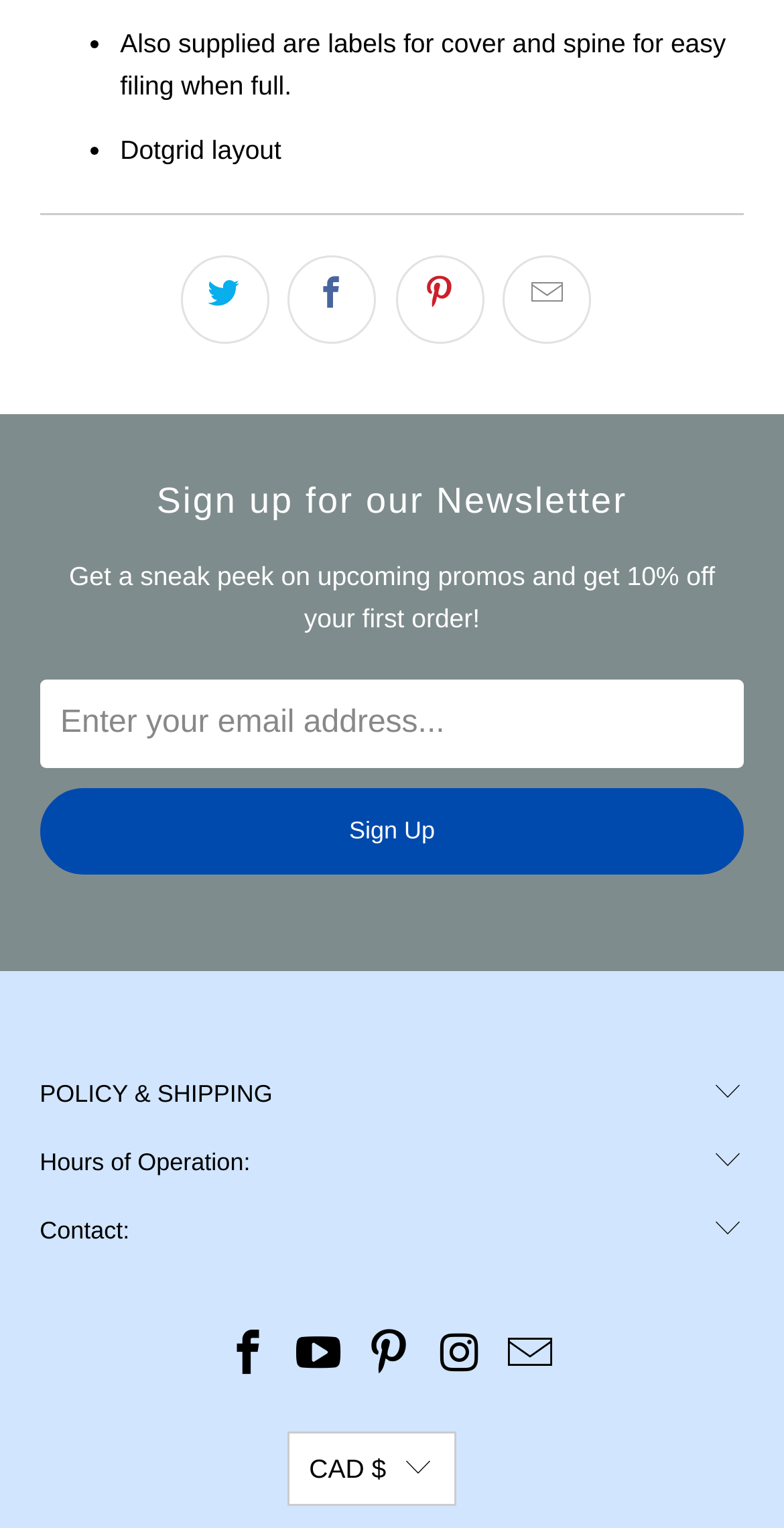What is the purpose of the labels for cover and spine?
Please provide a detailed and comprehensive answer to the question.

The purpose of the labels for cover and spine is for easy filing when the product is full, as mentioned in the static text element.